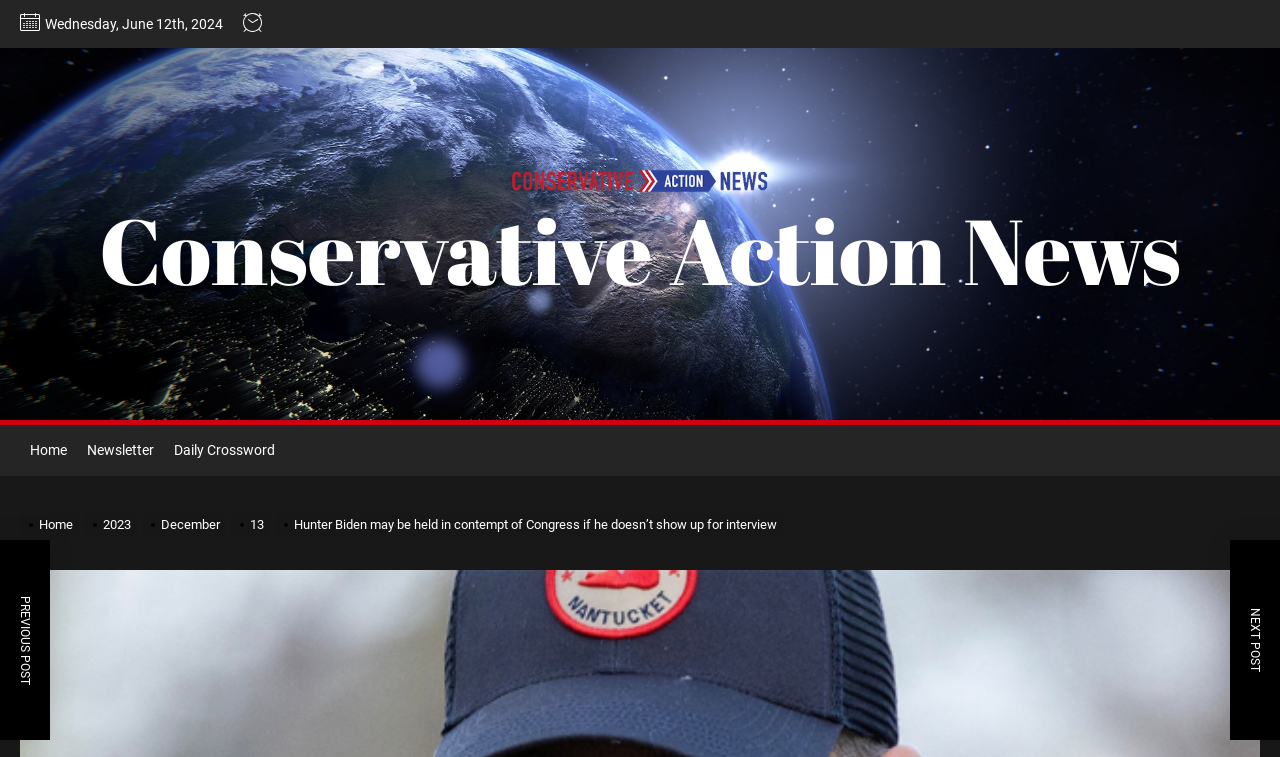Given the element description, predict the bounding box coordinates in the format (top-left x, top-left y, bottom-right x, bottom-right y), using floating point numbers between 0 and 1: Home

[0.016, 0.683, 0.066, 0.703]